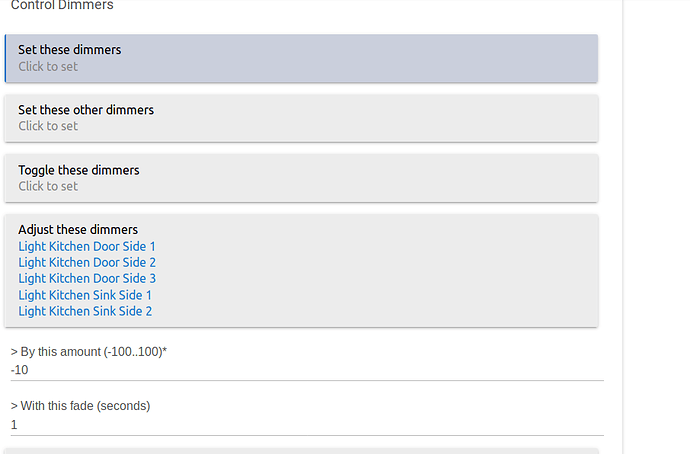How many specific lights can be adjusted in the 'Adjust these dimmers' list?
Identify the answer in the screenshot and reply with a single word or phrase.

5